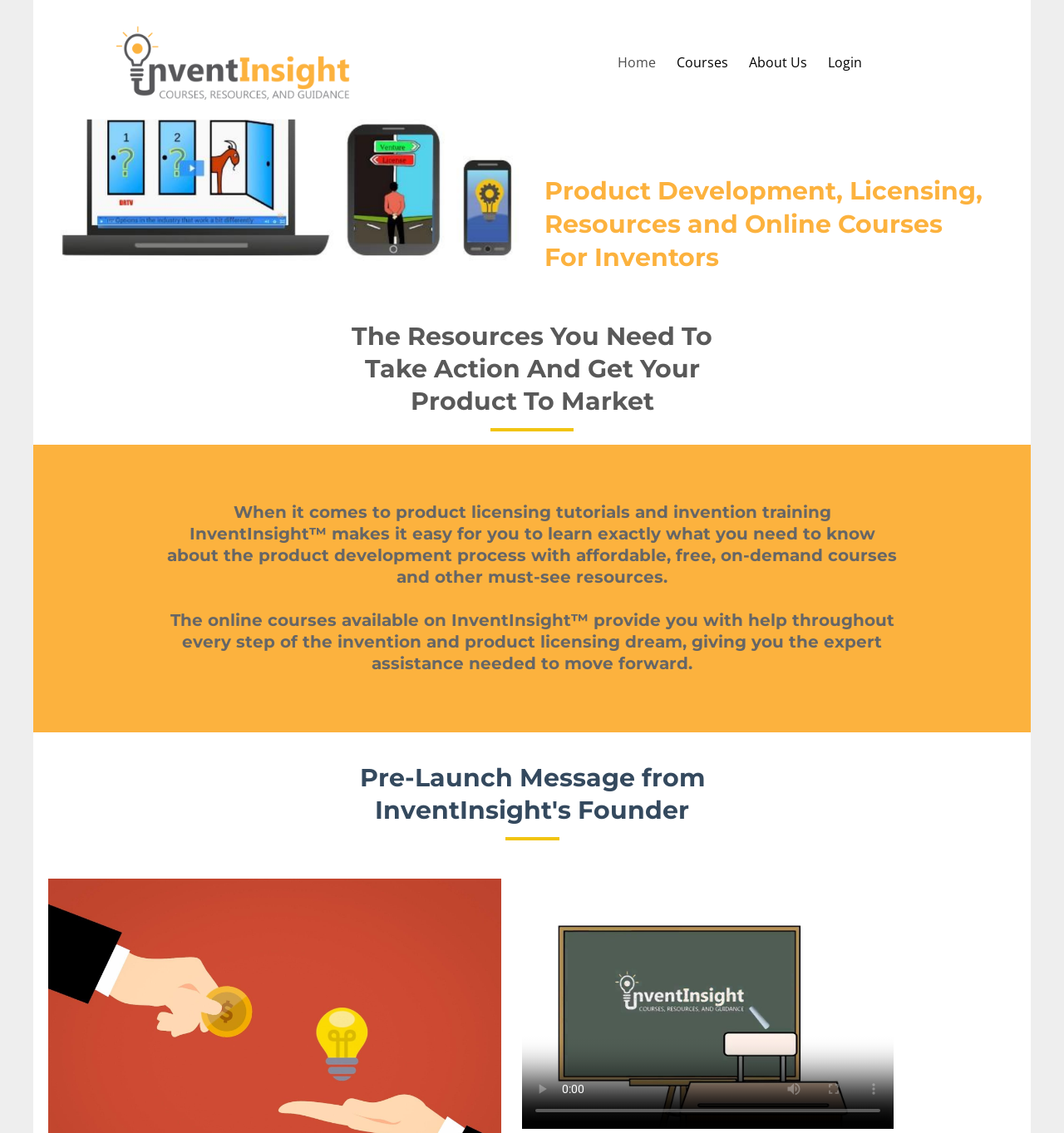Provide a one-word or one-phrase answer to the question:
What is the purpose of the online courses?

To help inventors